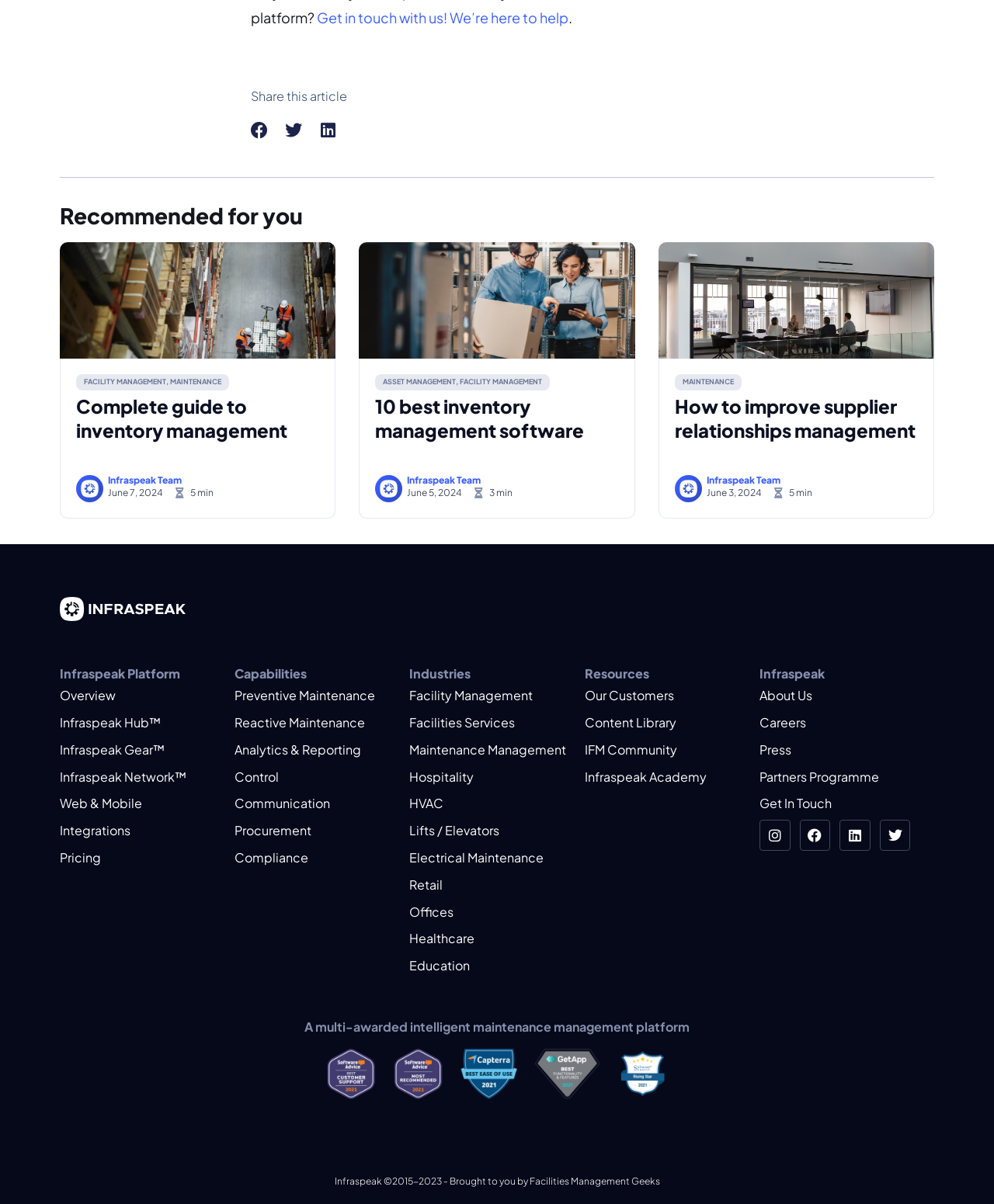Specify the bounding box coordinates (top-left x, top-left y, bottom-right x, bottom-right y) of the UI element in the screenshot that matches this description: Get In Touch

[0.764, 0.661, 0.94, 0.674]